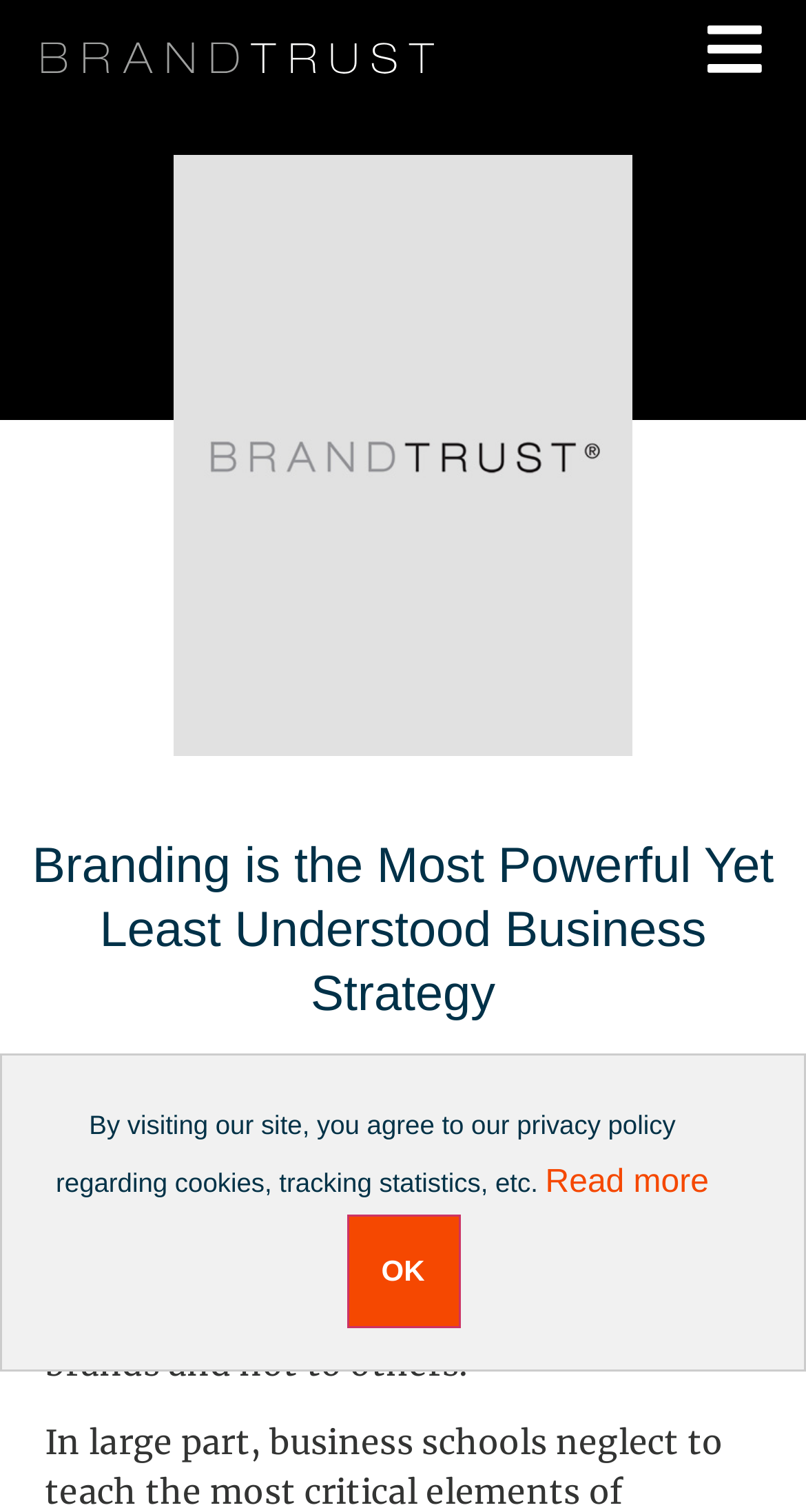Can you find and provide the main heading text of this webpage?

Branding is the Most Powerful Yet Least Understood Business Strategy